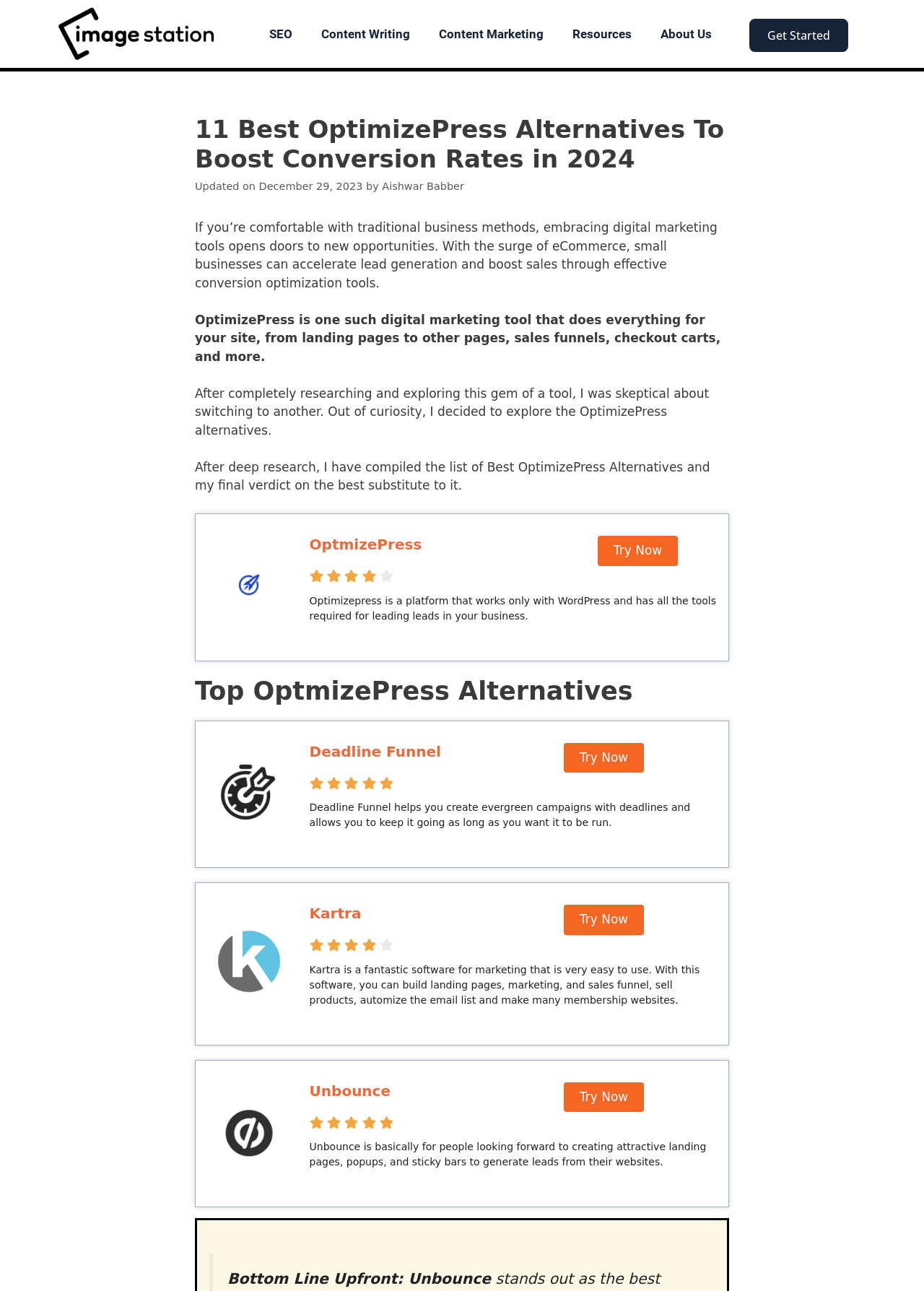Give a one-word or short phrase answer to the question: 
How many OptimizePress alternatives are listed on the webpage?

At least 3